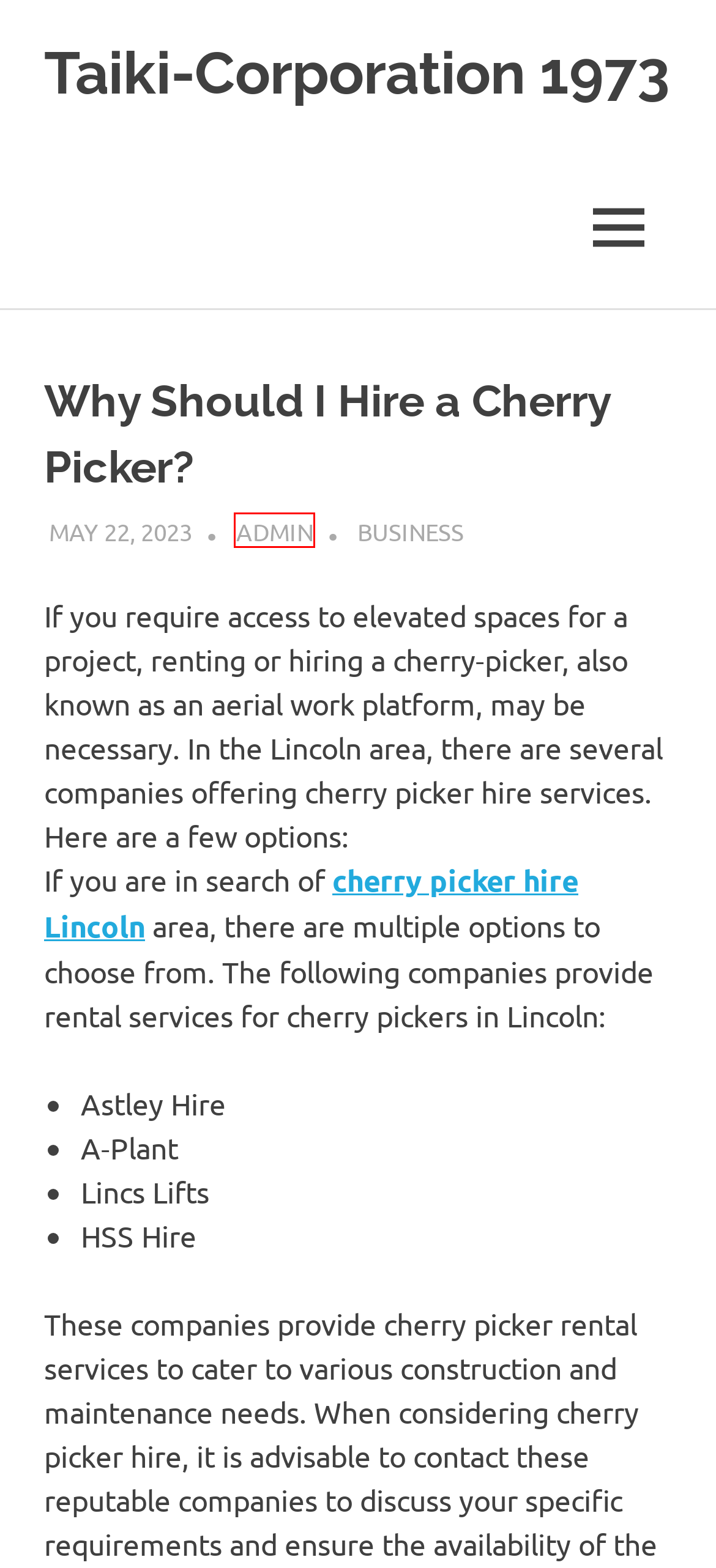Analyze the webpage screenshot with a red bounding box highlighting a UI element. Select the description that best matches the new webpage after clicking the highlighted element. Here are the options:
A. Business – Taiki-Corporation 1973
B. Taiki-Corporation 1973
C. admin – Taiki-Corporation 1973
D. Win Actual Money Playing Slots At Karamba – Taiki-Corporation 1973
E. Play The All New Spiderman Video Slot Game – Taiki-Corporation 1973
F. February 2023 – Taiki-Corporation 1973
G. What are the Benefits of a Hand Drill? – Taiki-Corporation 1973
H. November 2022 – Taiki-Corporation 1973

C